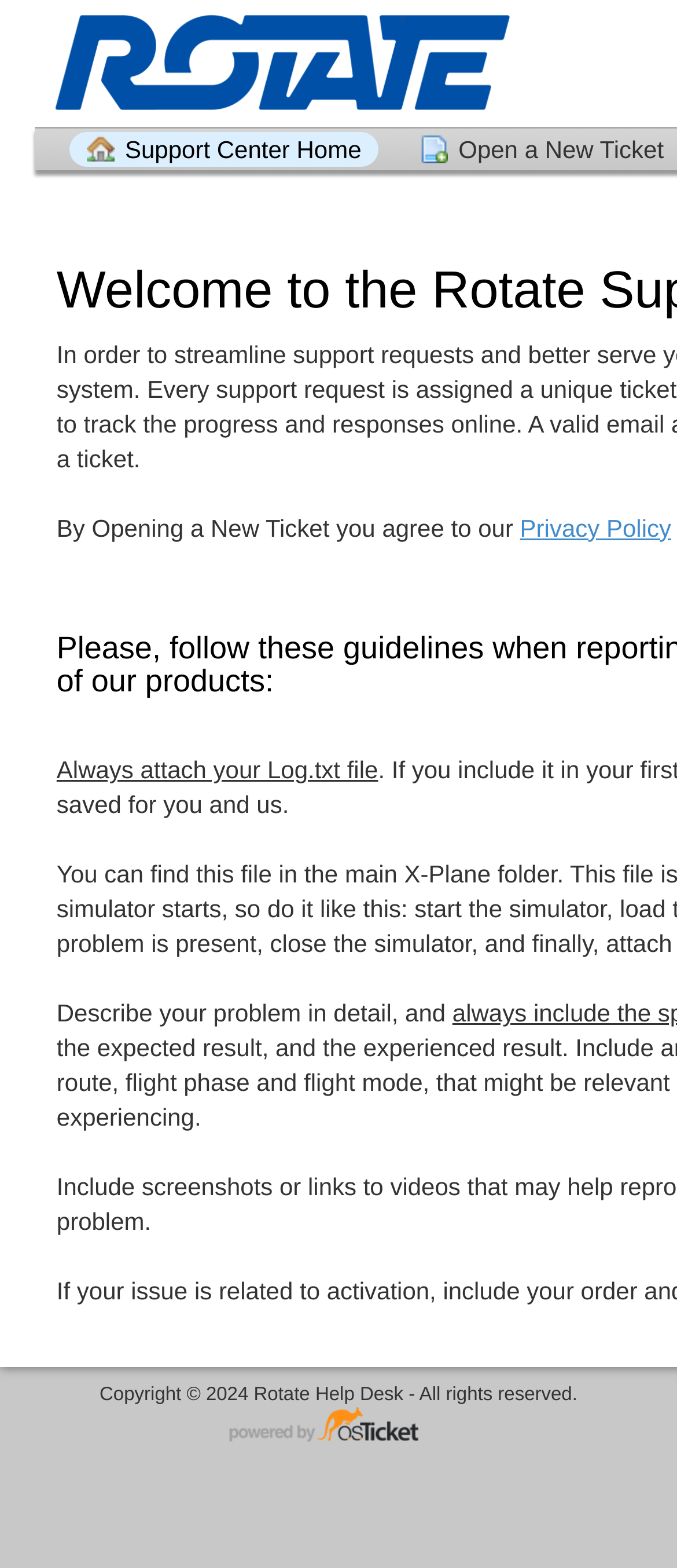What is the copyright year?
Look at the image and respond to the question as thoroughly as possible.

The copyright information is located at the bottom of the webpage, where it is written as 'Copyright © 2024 Rotate Help Desk - All rights reserved.'.